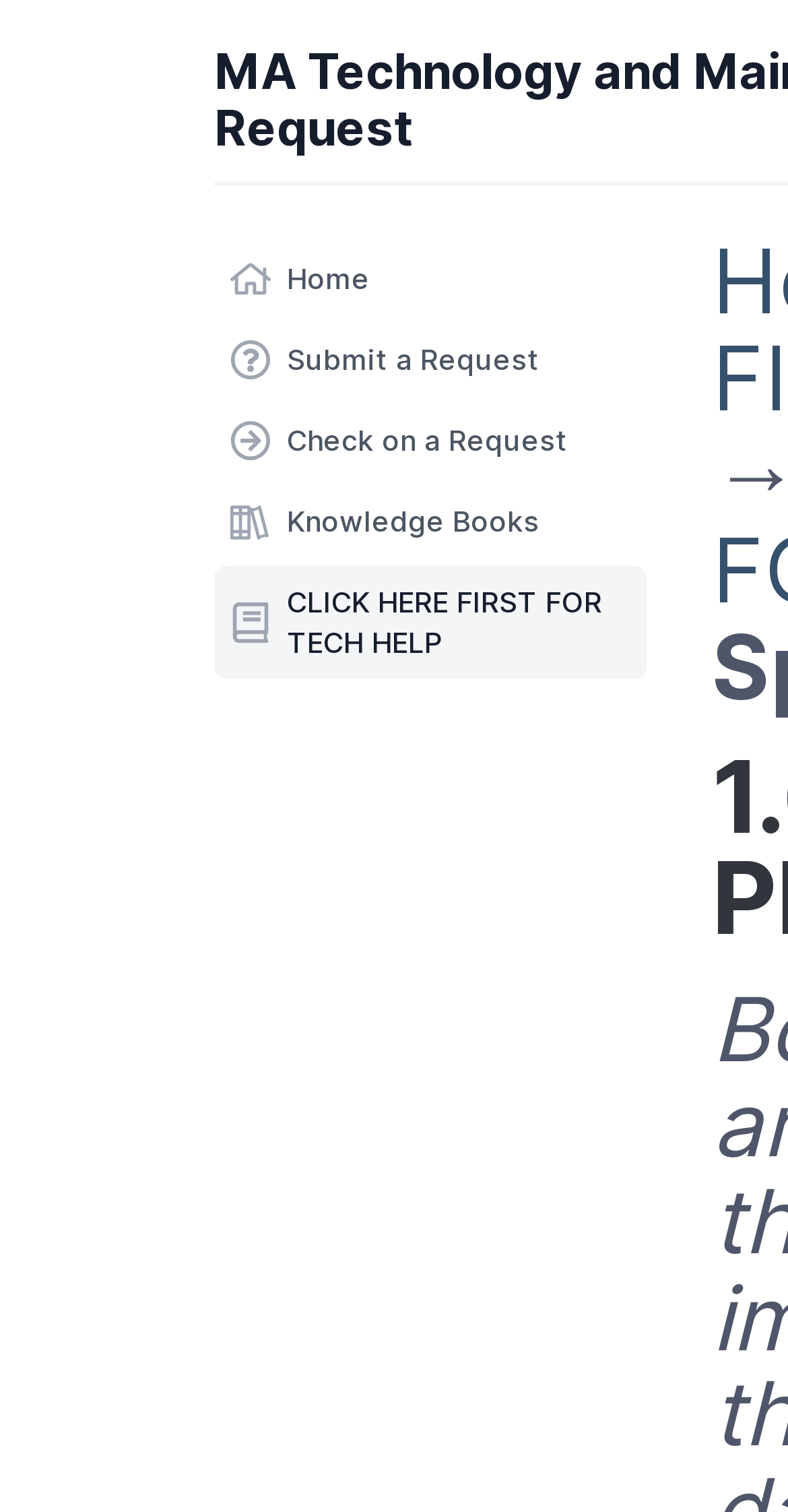Provide the bounding box coordinates for the UI element that is described by this text: "Knowledge Books". The coordinates should be in the form of four float numbers between 0 and 1: [left, top, right, bottom].

[0.272, 0.321, 0.822, 0.369]